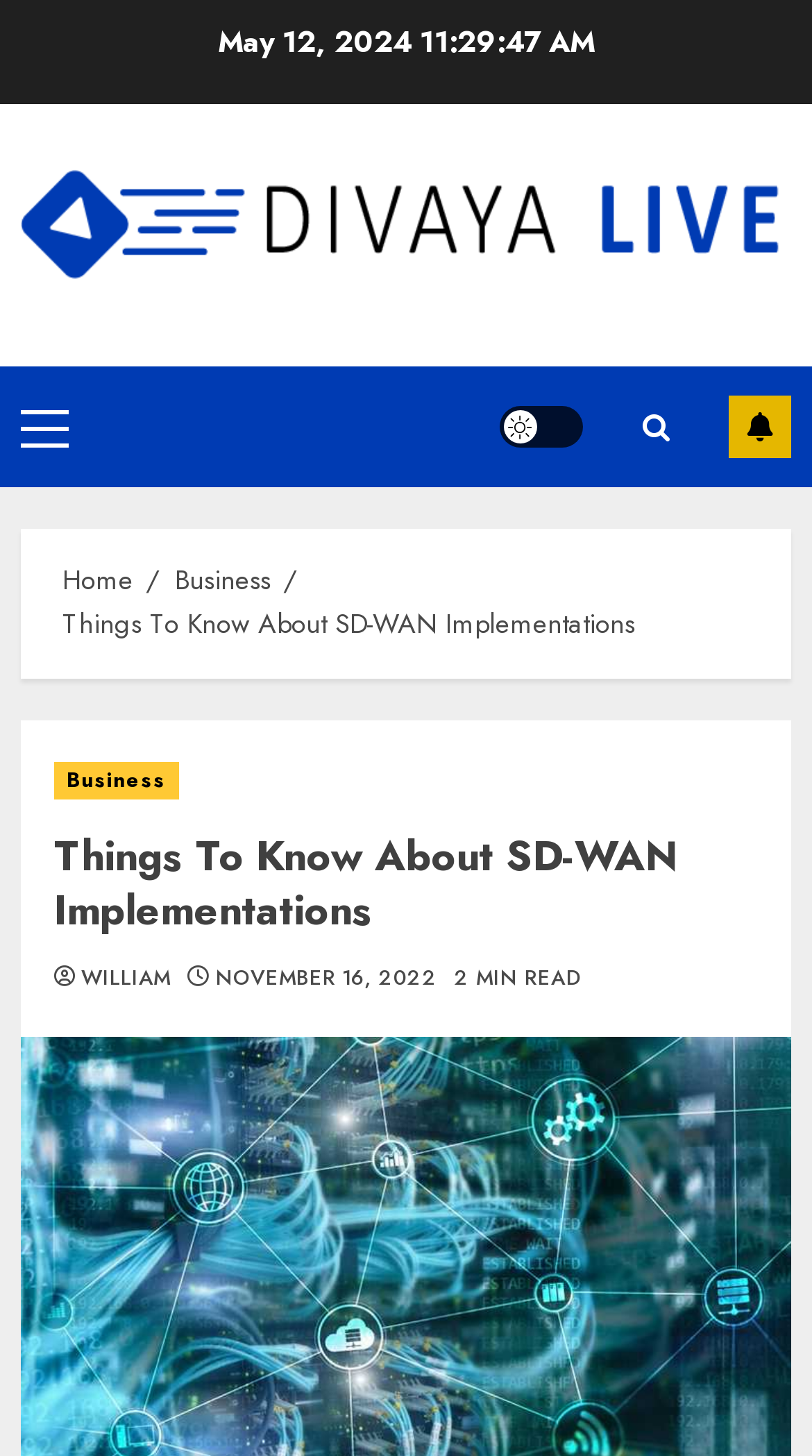Give a detailed account of the webpage, highlighting key information.

The webpage is about "Things To Know About SD-WAN Implementations" and is hosted on the Divaya Live website. At the top-left corner, there is a date "May 12, 2024" displayed. Below it, there is a horizontal menu bar with a link to "Divaya Live" accompanied by an image, and a dropdown menu labeled "Primary Menu" on the left side. On the right side of the menu bar, there are three links: "Light/Dark Button", a search icon, and "SUBSCRIBE".

Below the menu bar, there is a breadcrumb navigation section with links to "Home", "Business", and the current page "Things To Know About SD-WAN Implementations". The main content area is divided into two sections. The top section has a header with links to "Business" and the title "Things To Know About SD-WAN Implementations". Below the title, there are links to the author "WILLIAM" and the publication date "NOVEMBER 16, 2022", as well as a text indicating the read time "2 MIN READ".